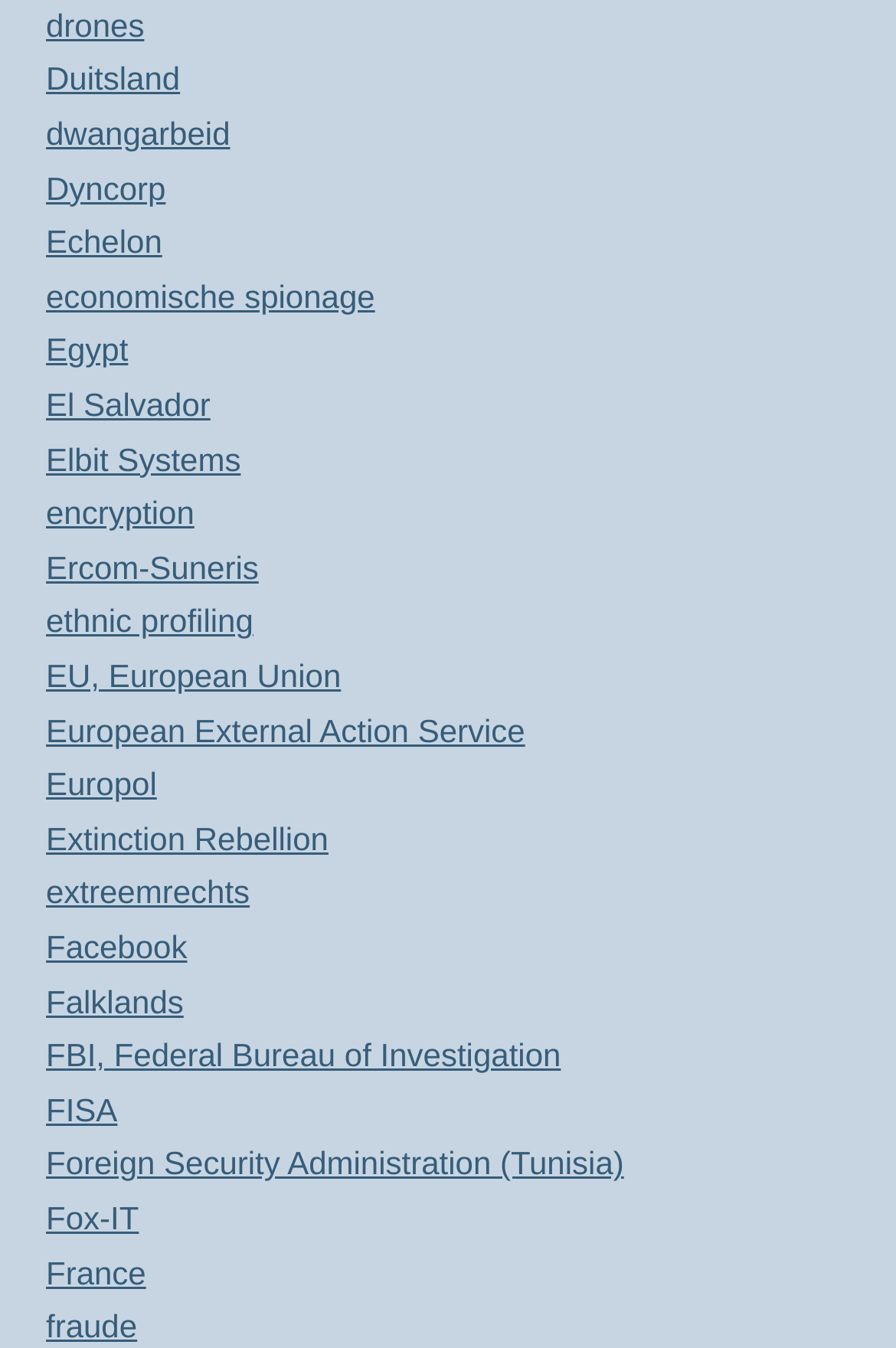Identify the bounding box coordinates of the region that needs to be clicked to carry out this instruction: "go to Facebook page". Provide these coordinates as four float numbers ranging from 0 to 1, i.e., [left, top, right, bottom].

[0.051, 0.689, 0.209, 0.716]